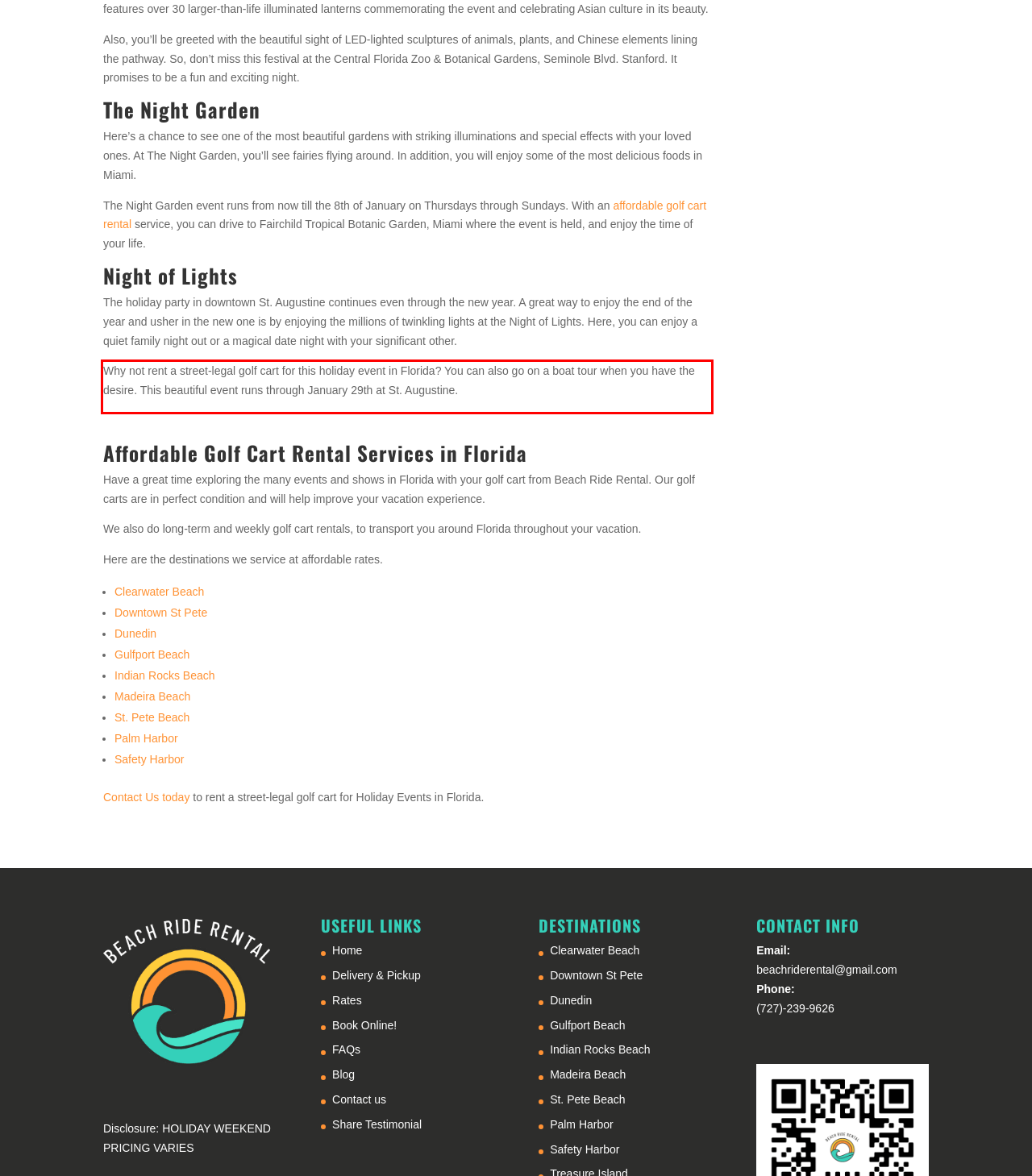Please identify and extract the text content from the UI element encased in a red bounding box on the provided webpage screenshot.

Why not rent a street-legal golf cart for this holiday event in Florida? You can also go on a boat tour when you have the desire. This beautiful event runs through January 29th at St. Augustine.